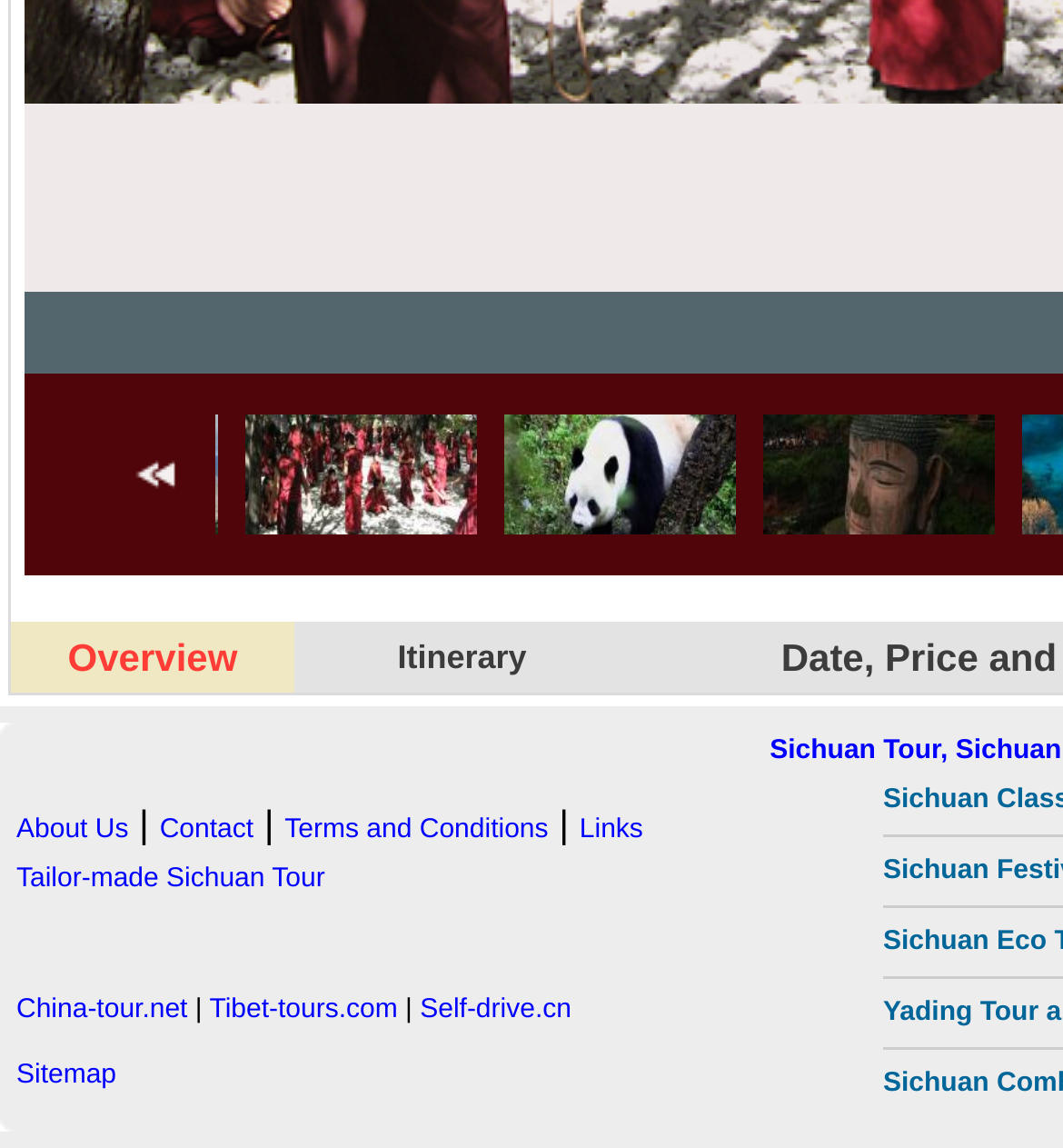Reply to the question with a single word or phrase:
What is the last menu item in the footer?

Sitemap